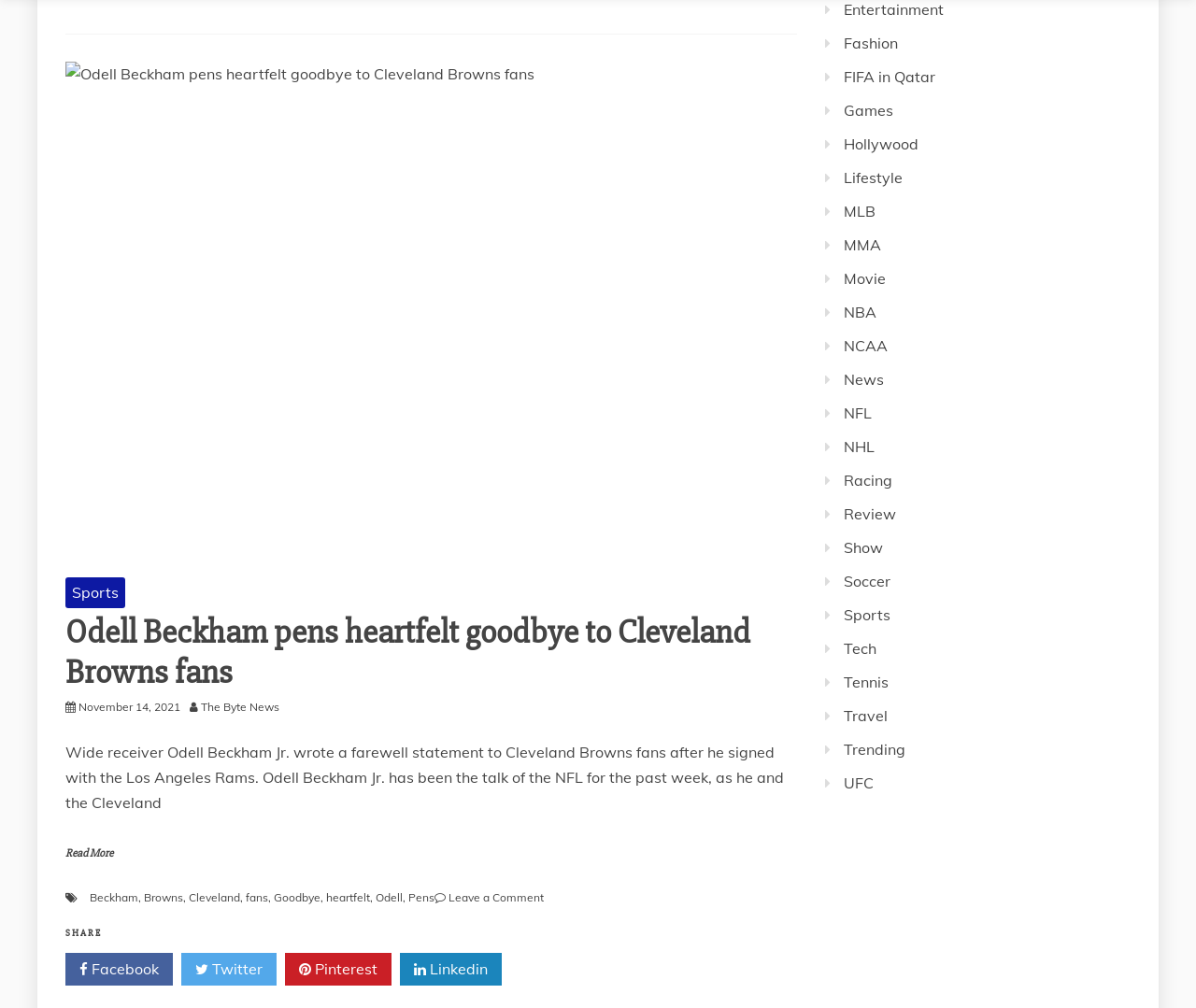Give a one-word or phrase response to the following question: What is the category of the article?

Sports